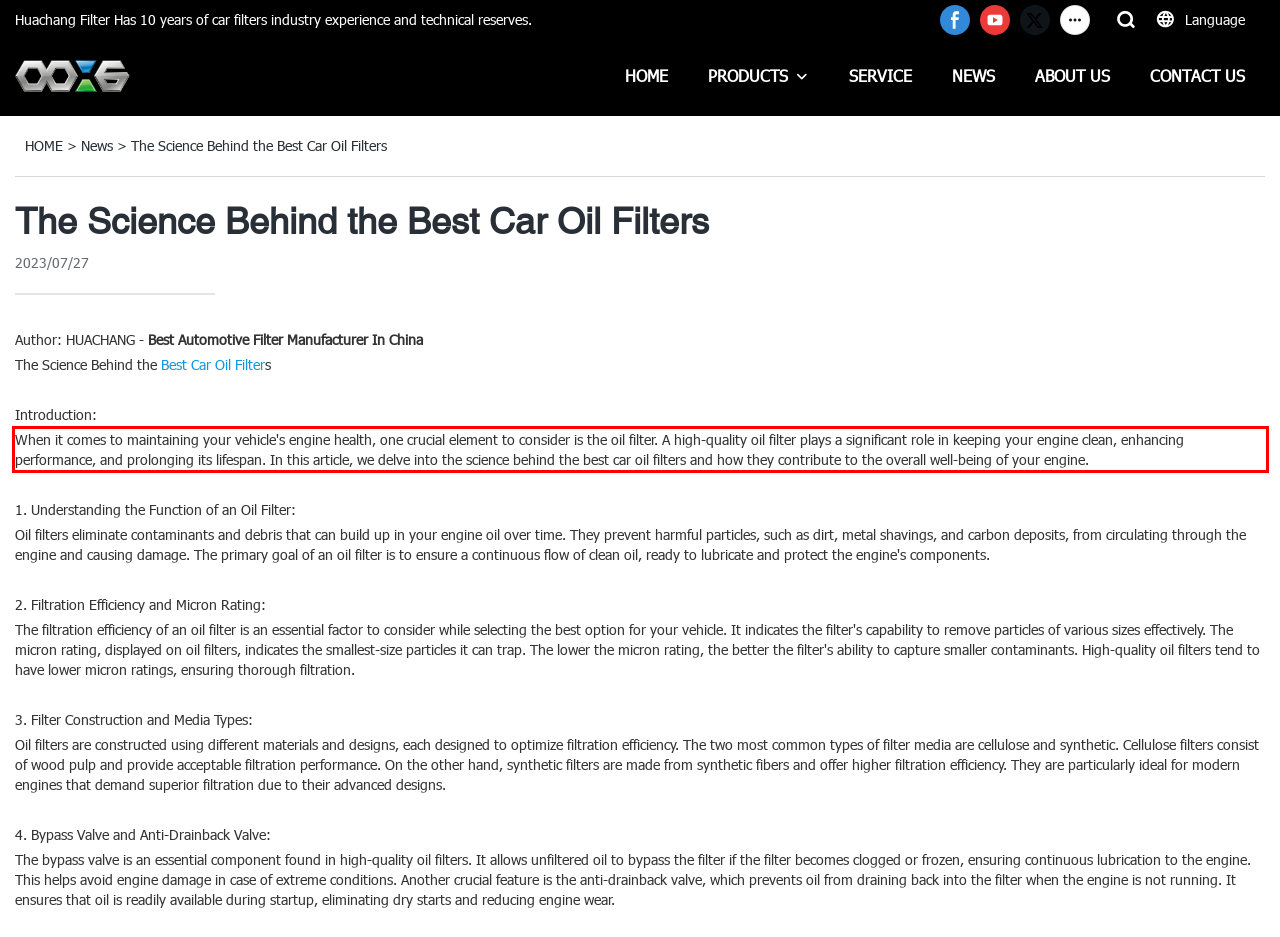Observe the screenshot of the webpage that includes a red rectangle bounding box. Conduct OCR on the content inside this red bounding box and generate the text.

When it comes to maintaining your vehicle's engine health, one crucial element to consider is the oil filter. A high-quality oil filter plays a significant role in keeping your engine clean, enhancing performance, and prolonging its lifespan. In this article, we delve into the science behind the best car oil filters and how they contribute to the overall well-being of your engine.